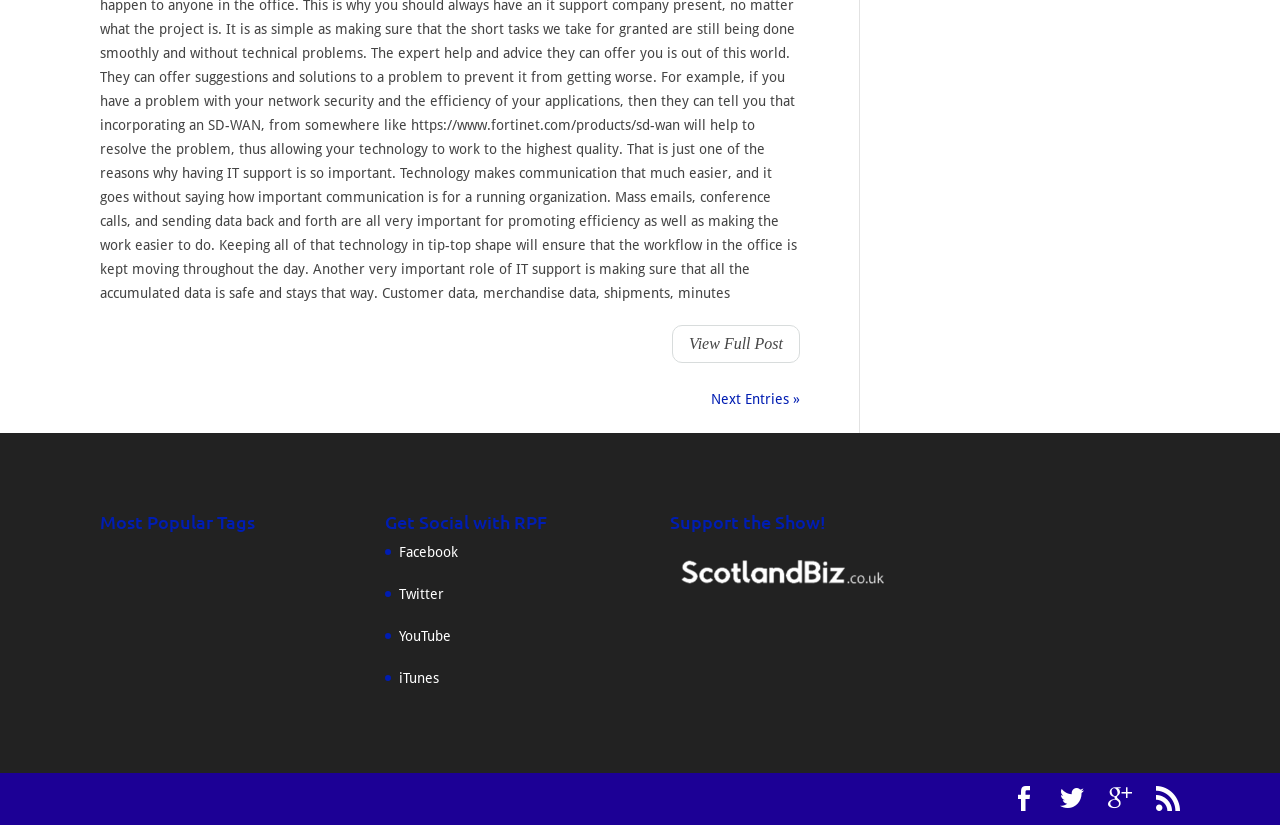Determine the bounding box coordinates for the area that needs to be clicked to fulfill this task: "Visit Facebook". The coordinates must be given as four float numbers between 0 and 1, i.e., [left, top, right, bottom].

[0.312, 0.659, 0.358, 0.679]